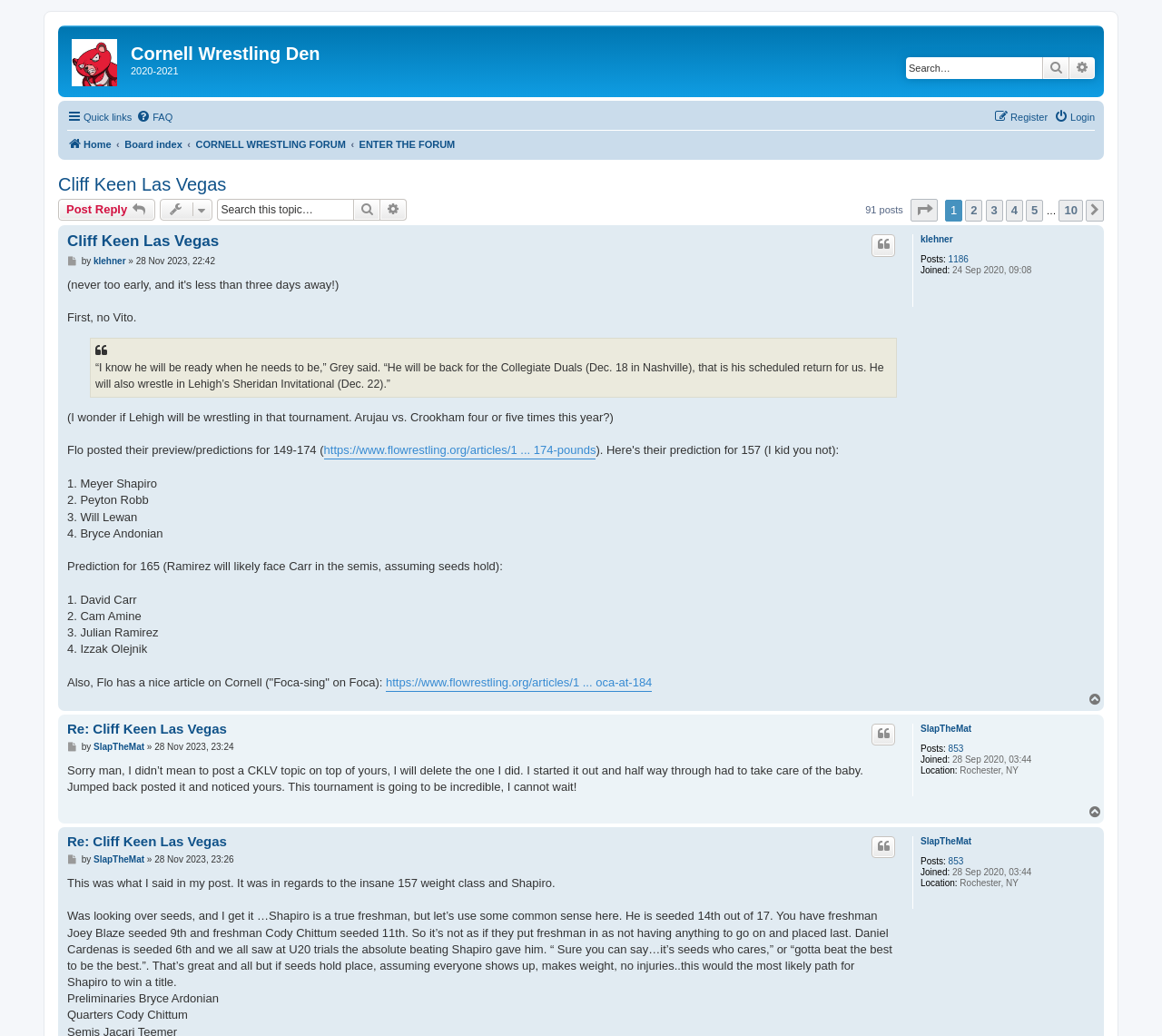Analyze the image and deliver a detailed answer to the question: How many posts does the user 'klehner' have?

I found the answer by examining the DescriptionListDetail with bounding box coordinates [0.792, 0.246, 0.942, 0.256] which contains the text 'Posts:' and the link '1186'.